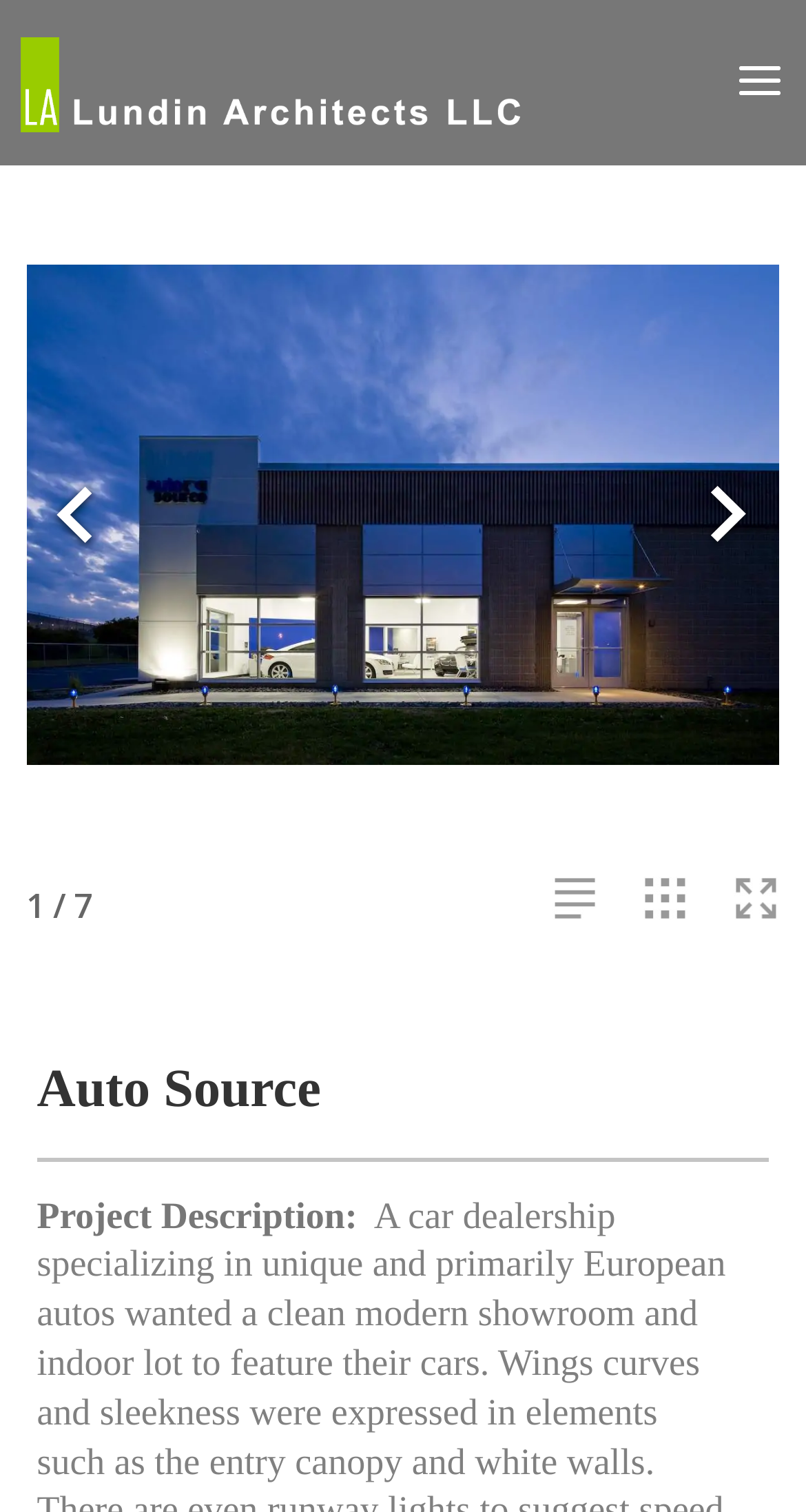Locate and provide the bounding box coordinates for the HTML element that matches this description: "Thumbnails".

[0.798, 0.58, 0.854, 0.62]